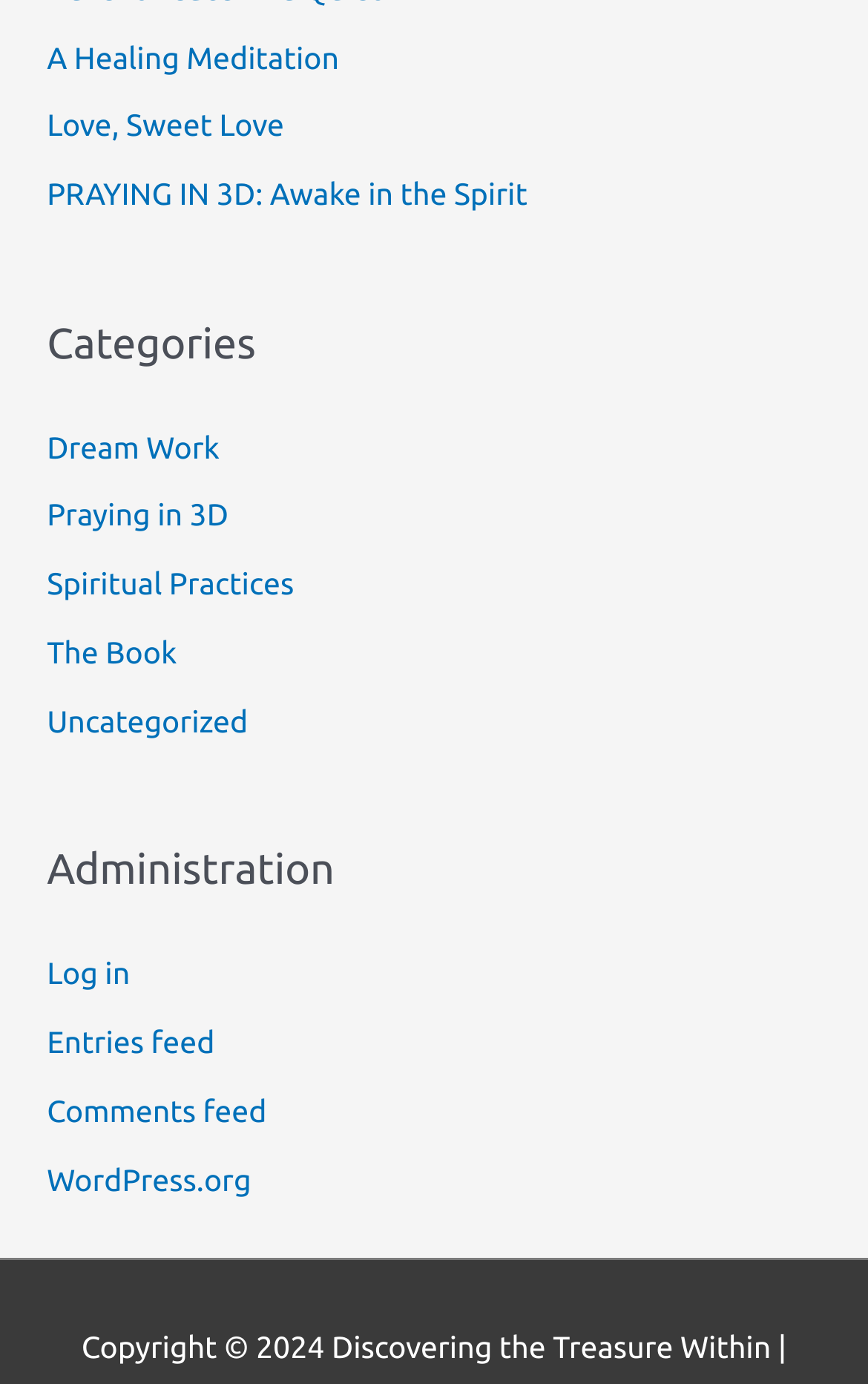Based on the element description "Log in", predict the bounding box coordinates of the UI element.

[0.054, 0.691, 0.15, 0.716]